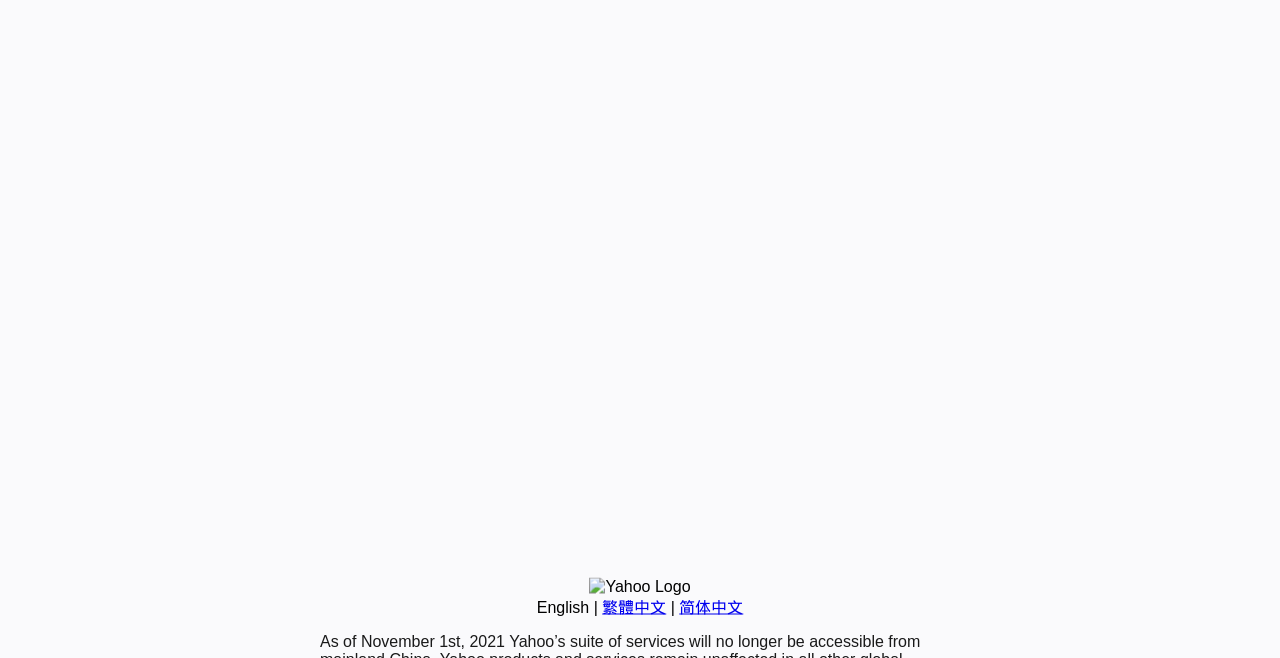Locate the bounding box of the user interface element based on this description: "简体中文".

[0.531, 0.91, 0.581, 0.935]